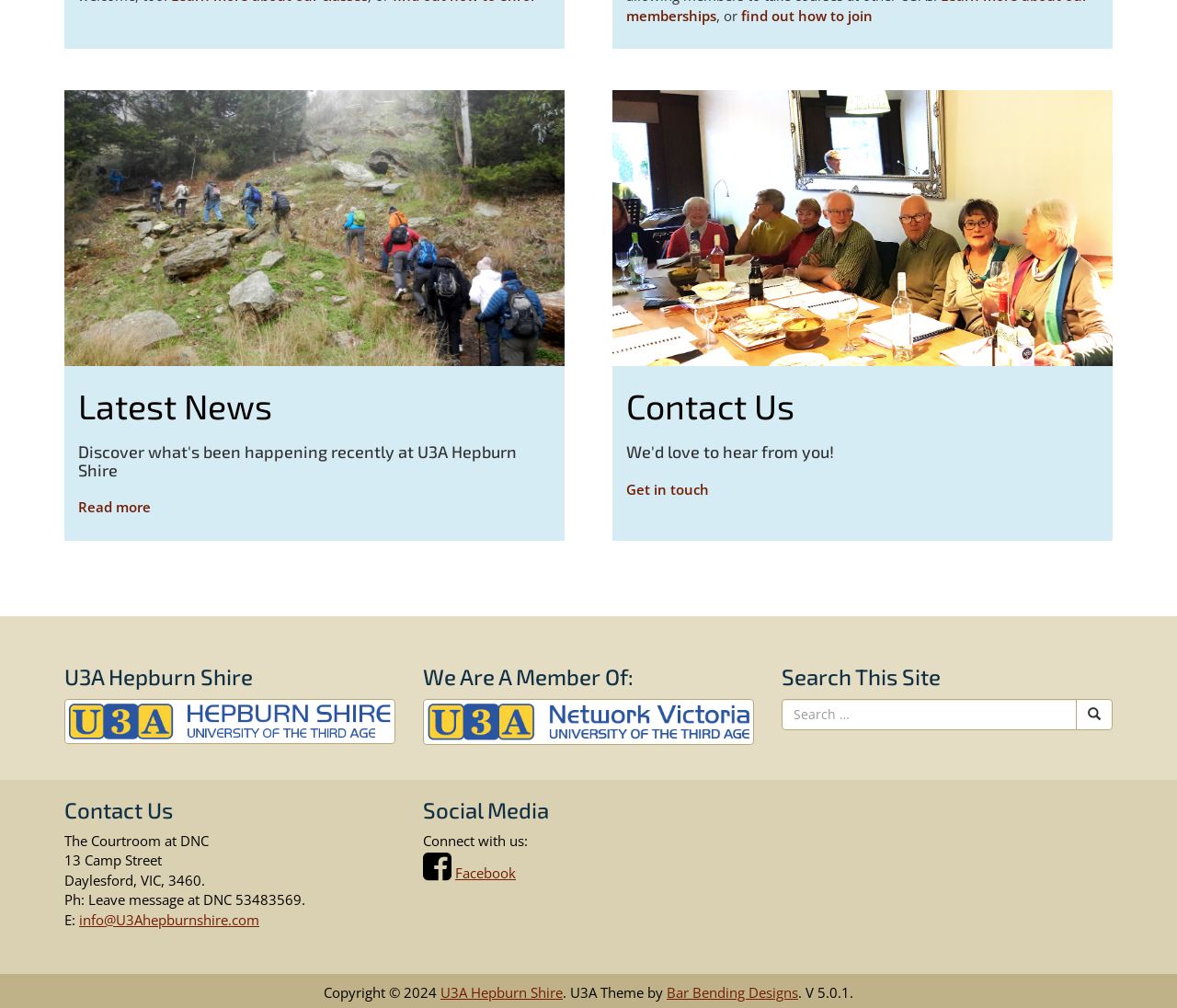Provide the bounding box coordinates of the area you need to click to execute the following instruction: "get in touch".

[0.532, 0.476, 0.602, 0.494]